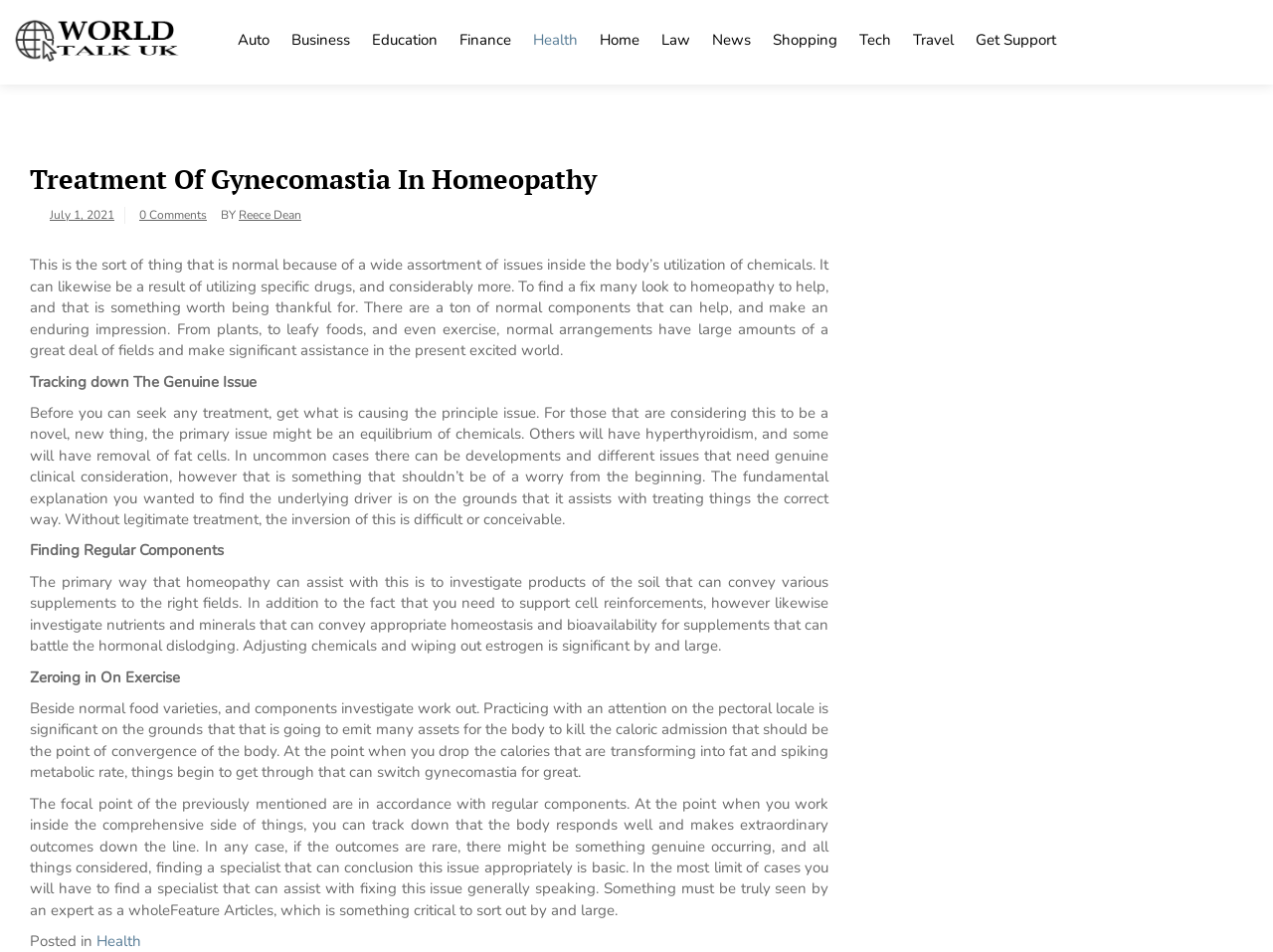Determine the bounding box coordinates of the region that needs to be clicked to achieve the task: "Click the 'Features' link".

None